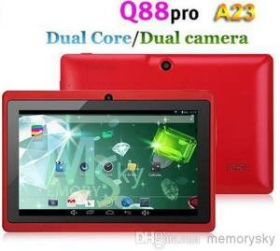Respond to the question below with a single word or phrase: How many cameras does the tablet have?

dual cameras